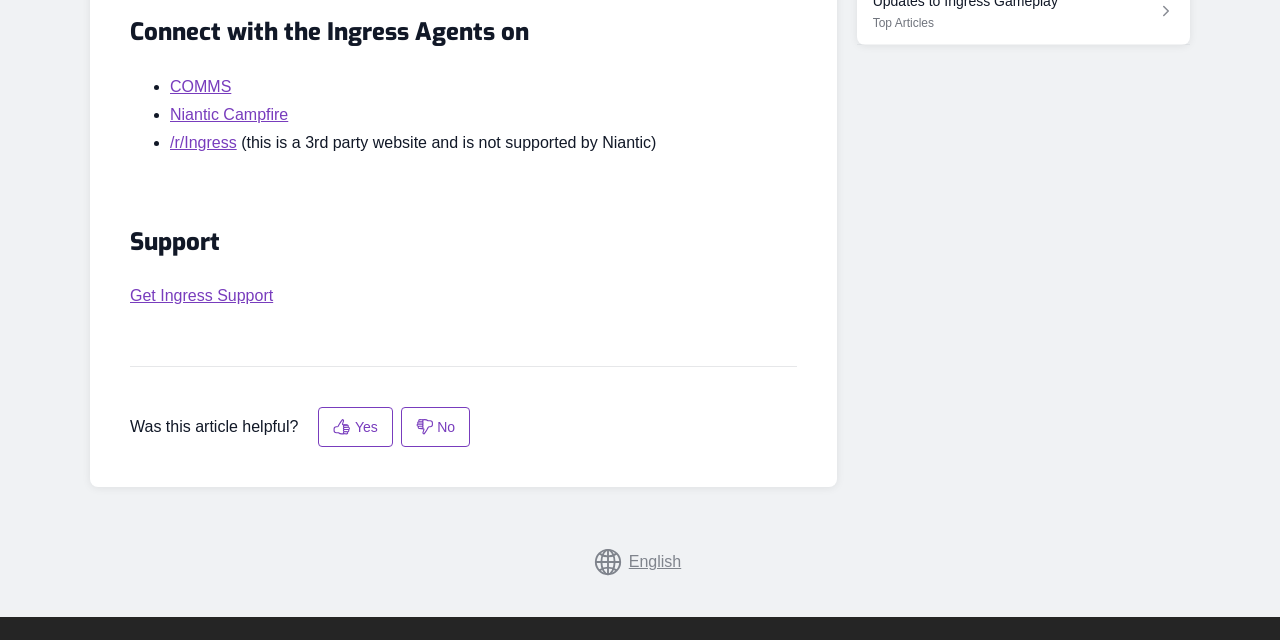Please determine the bounding box coordinates, formatted as (top-left x, top-left y, bottom-right x, bottom-right y), with all values as floating point numbers between 0 and 1. Identify the bounding box of the region described as: Site by Bibliopolis

None